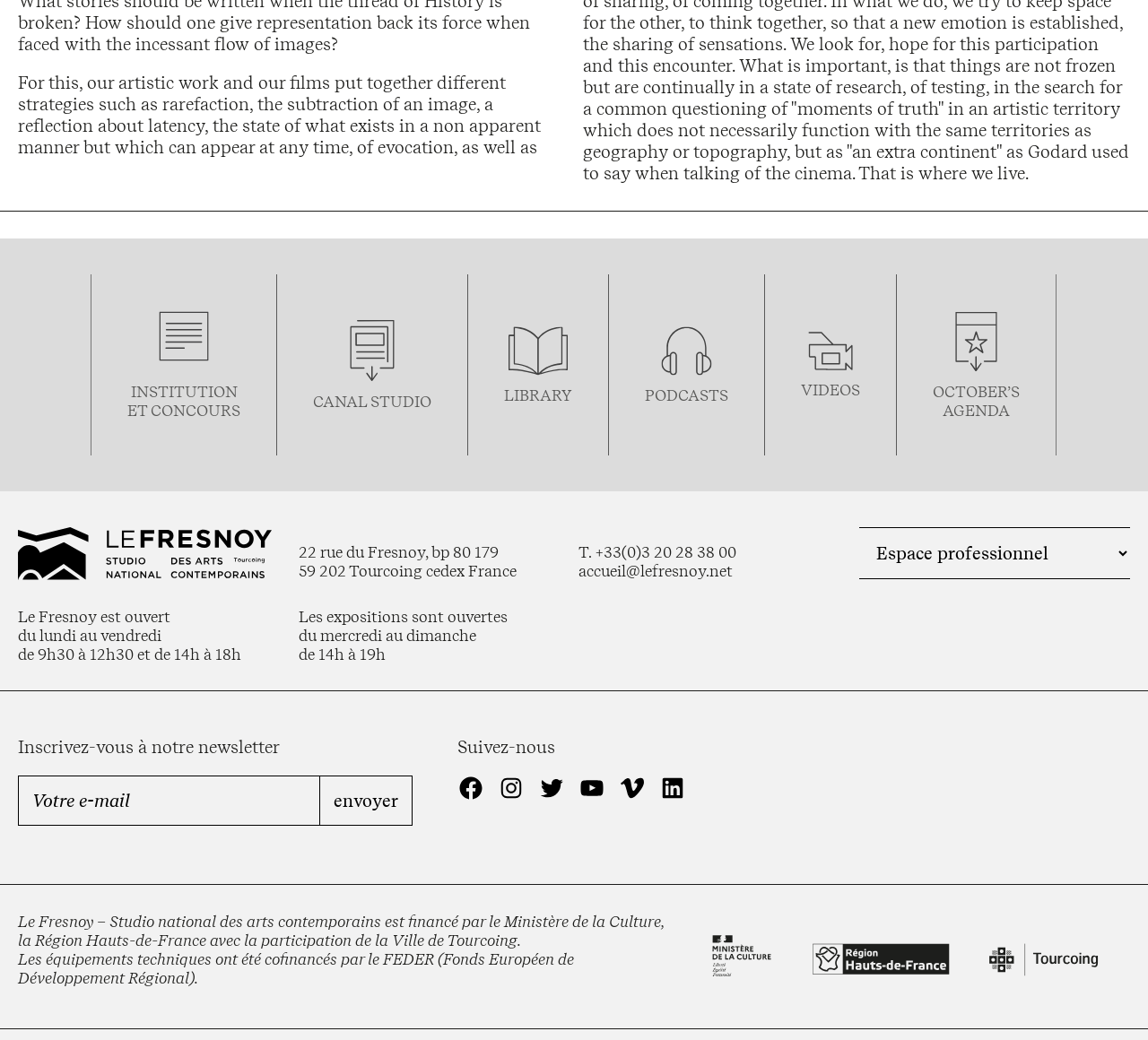Based on the image, please respond to the question with as much detail as possible:
What is the purpose of the textbox?

The purpose of the textbox can be inferred from the static text 'Votre e-mail' which is next to the textbox, indicating that the textbox is used to enter an email address, likely for newsletter subscription.